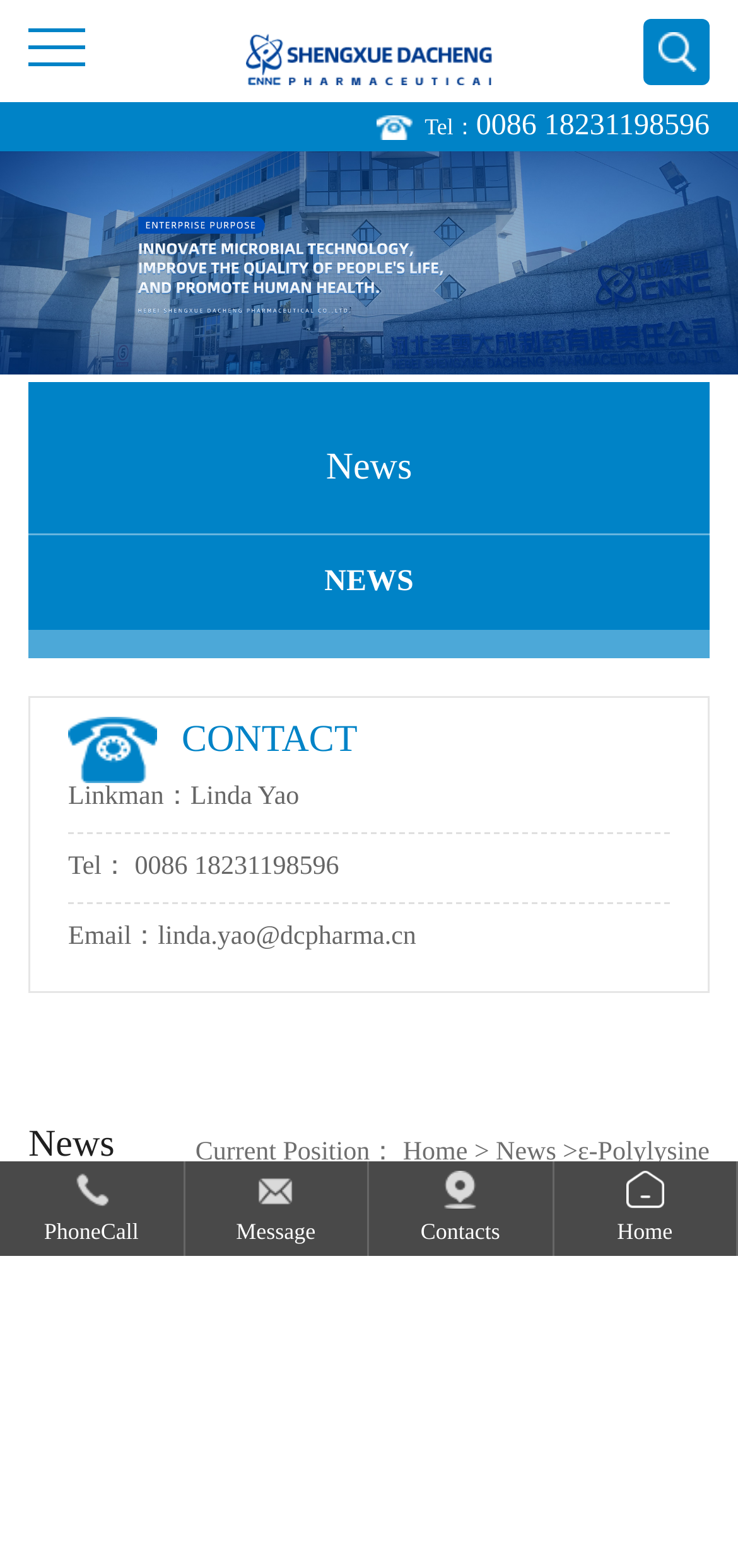Determine the bounding box coordinates of the region that needs to be clicked to achieve the task: "go to About page".

None